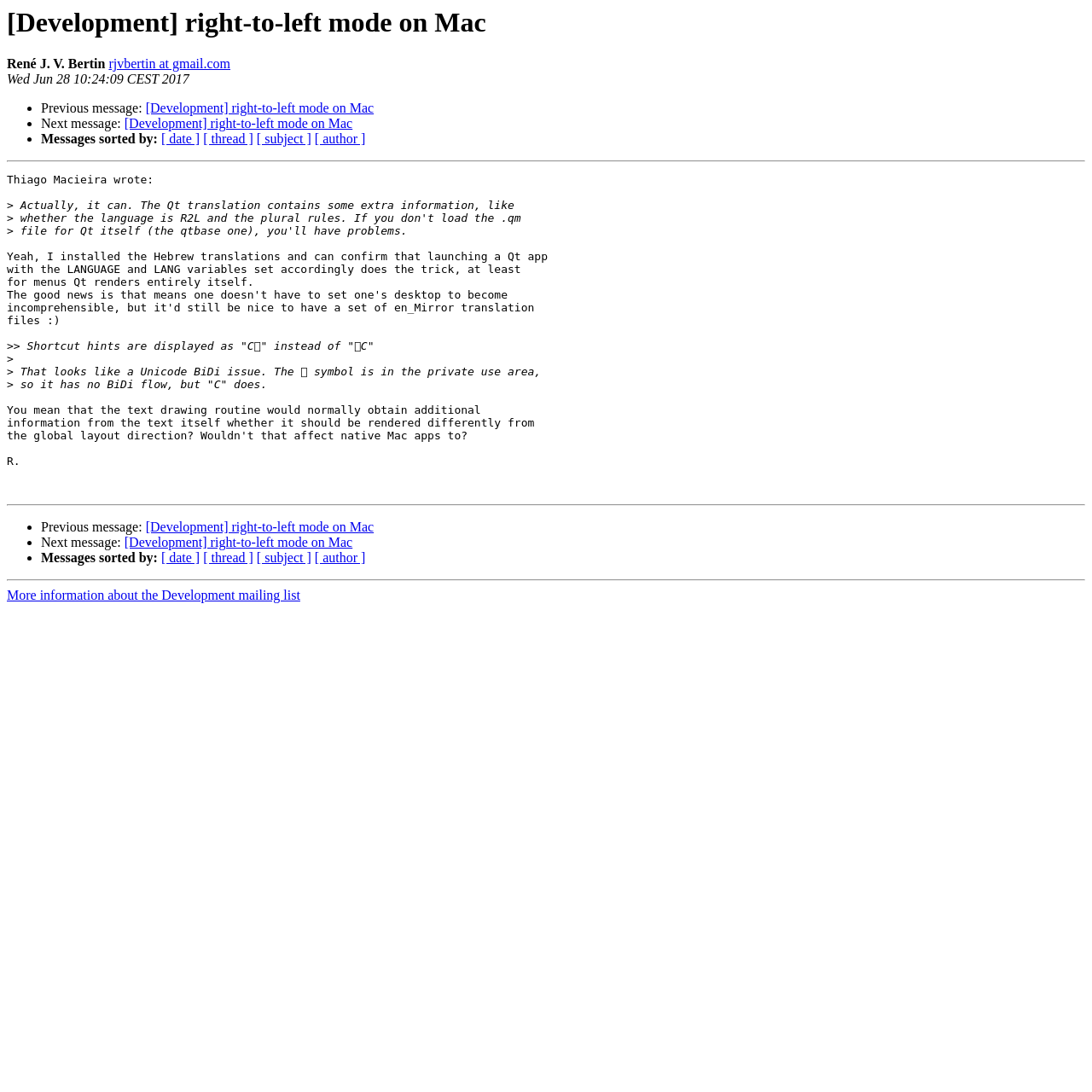Generate the text content of the main headline of the webpage.

[Development] right-to-left mode on Mac